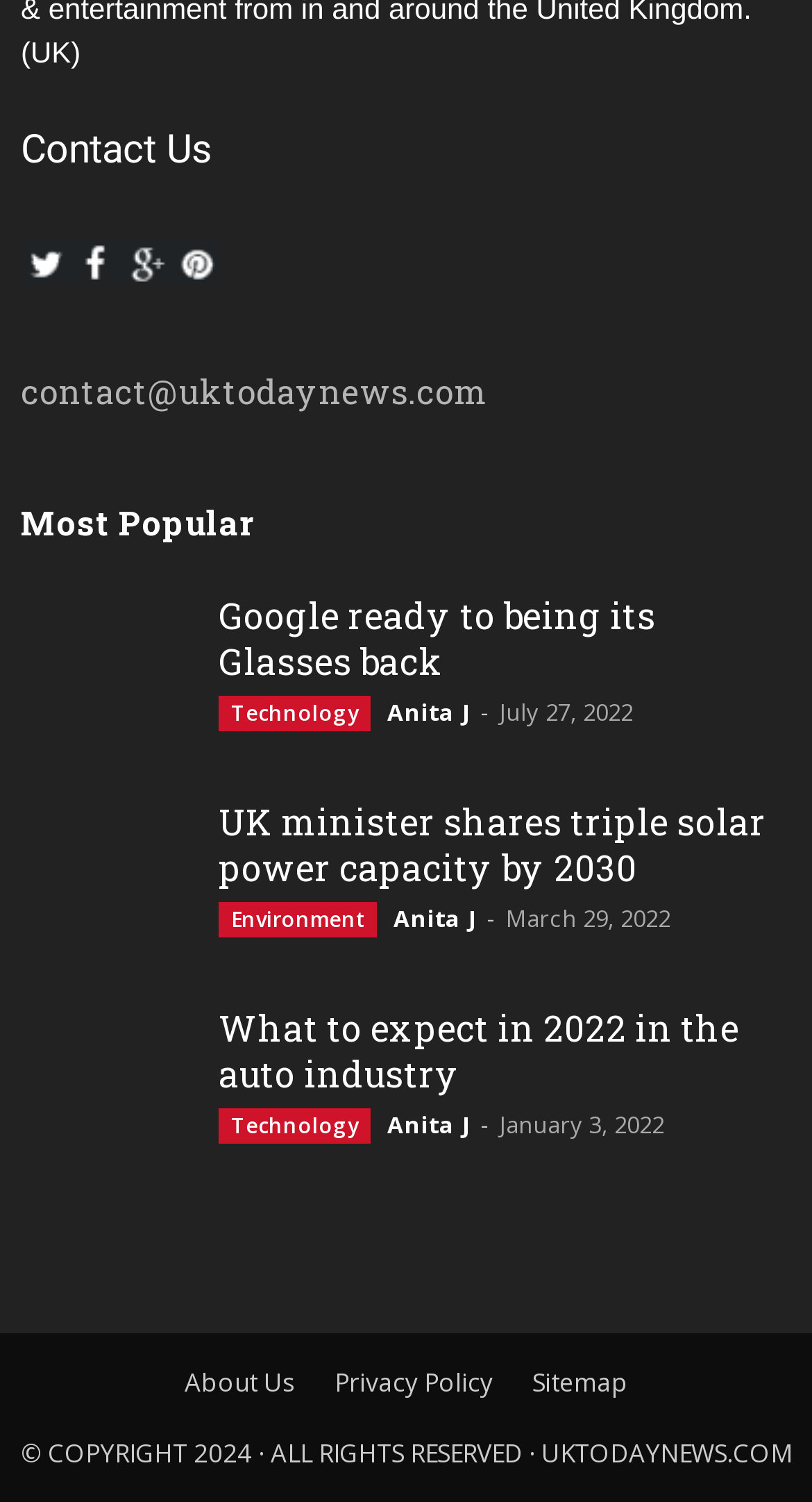Determine the bounding box for the UI element that matches this description: "Google Workspace".

None